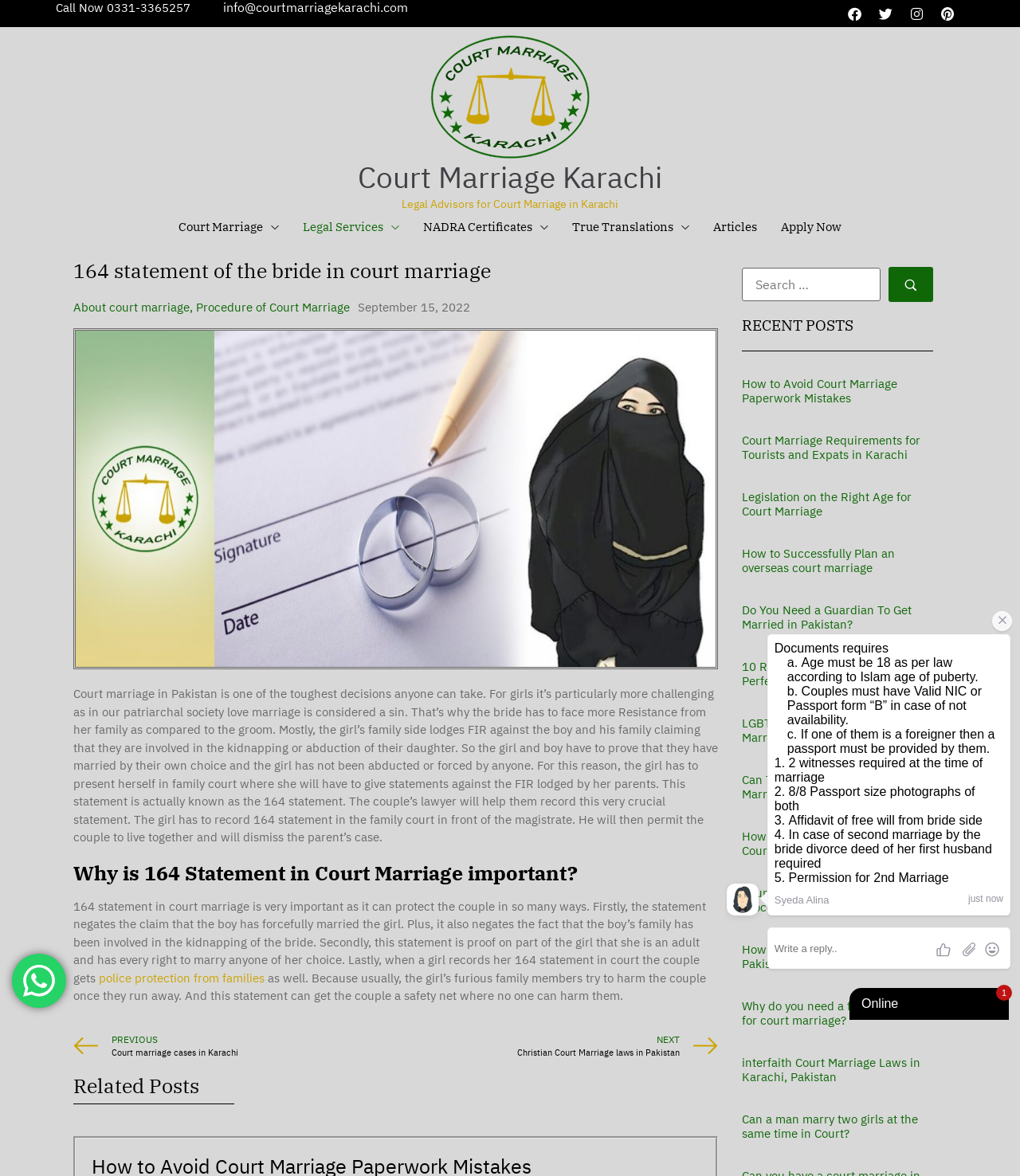Specify the bounding box coordinates for the region that must be clicked to perform the given instruction: "View 'How to Avoid Court Marriage Paperwork Mistakes'".

[0.728, 0.32, 0.88, 0.345]